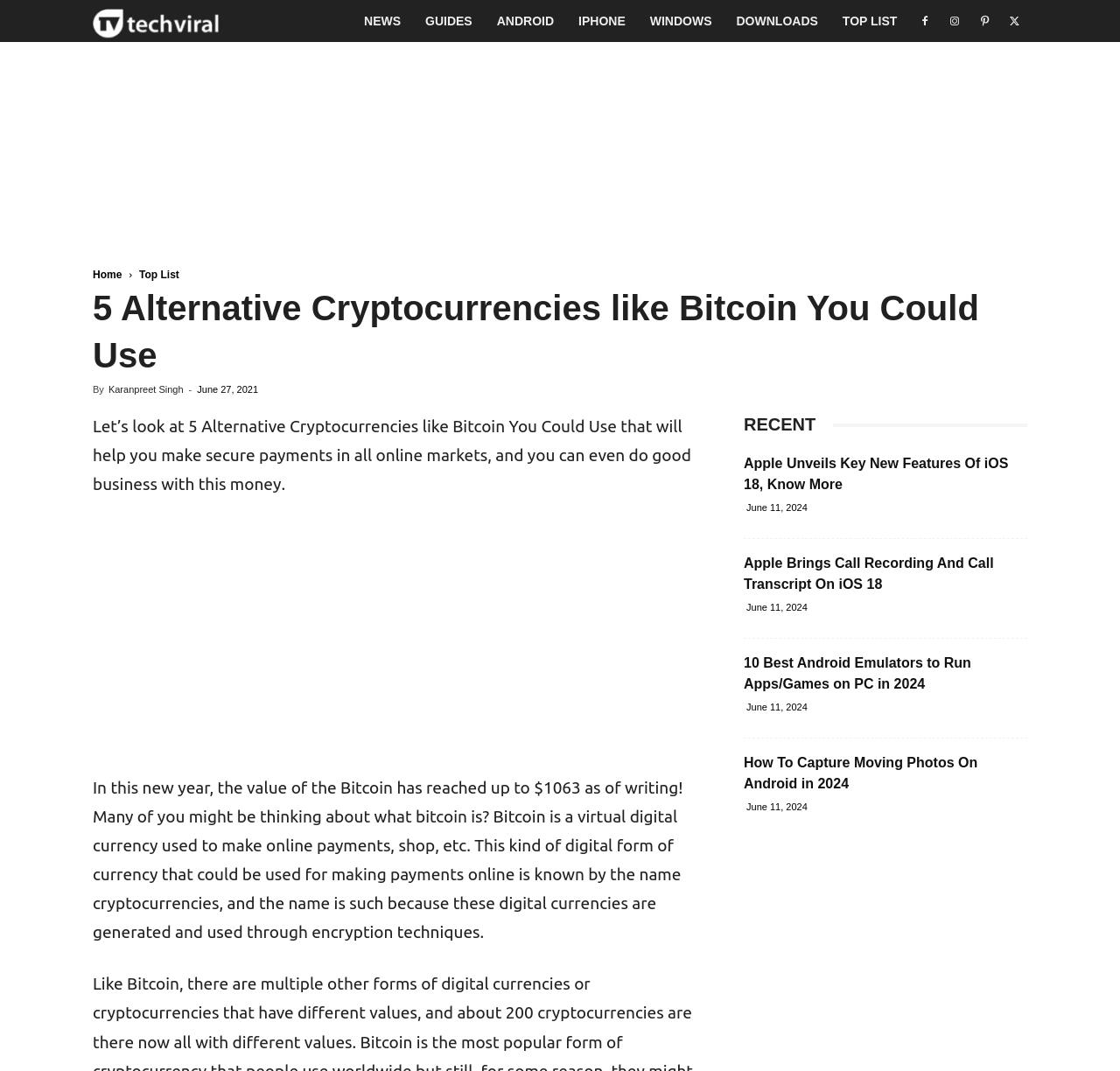Please specify the bounding box coordinates of the element that should be clicked to execute the given instruction: 'Click on the NEWS link'. Ensure the coordinates are four float numbers between 0 and 1, expressed as [left, top, right, bottom].

[0.314, 0.0, 0.369, 0.039]